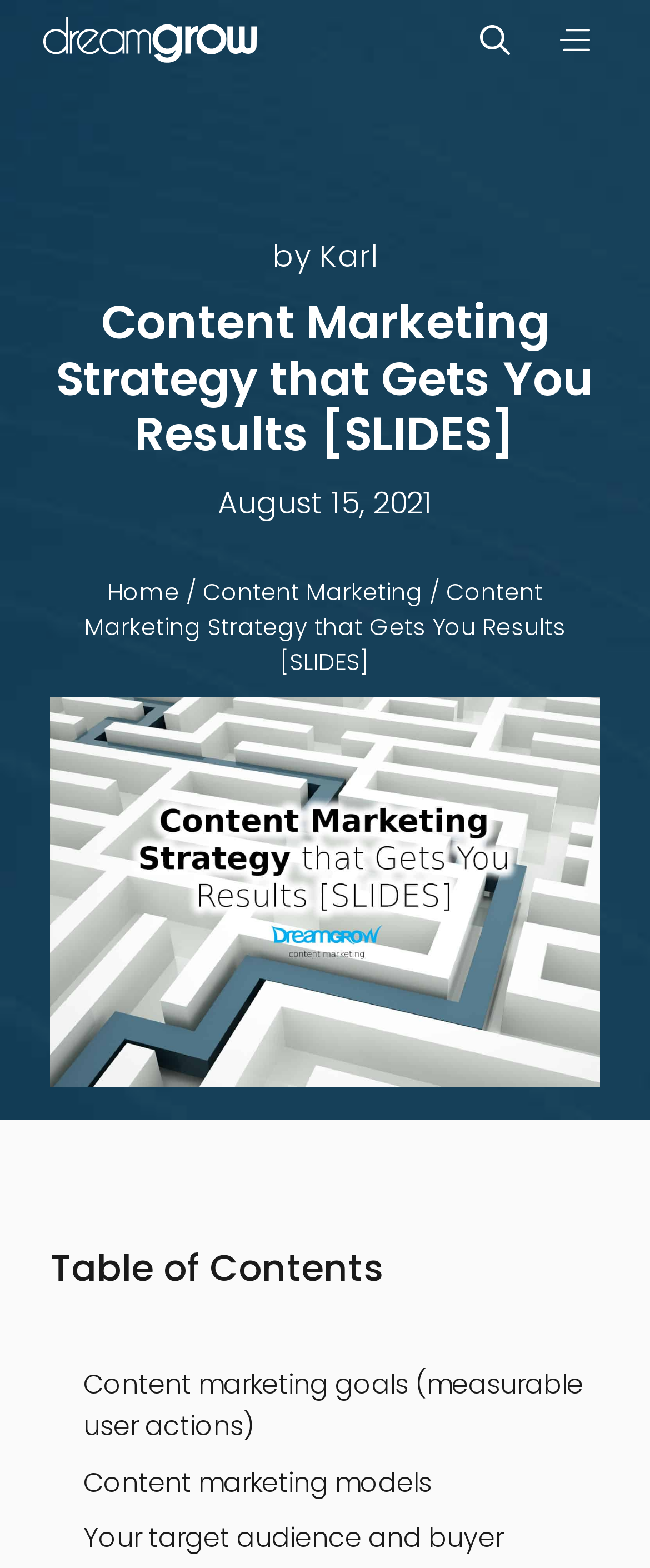Answer with a single word or phrase: 
Who is the author of this article?

Karl